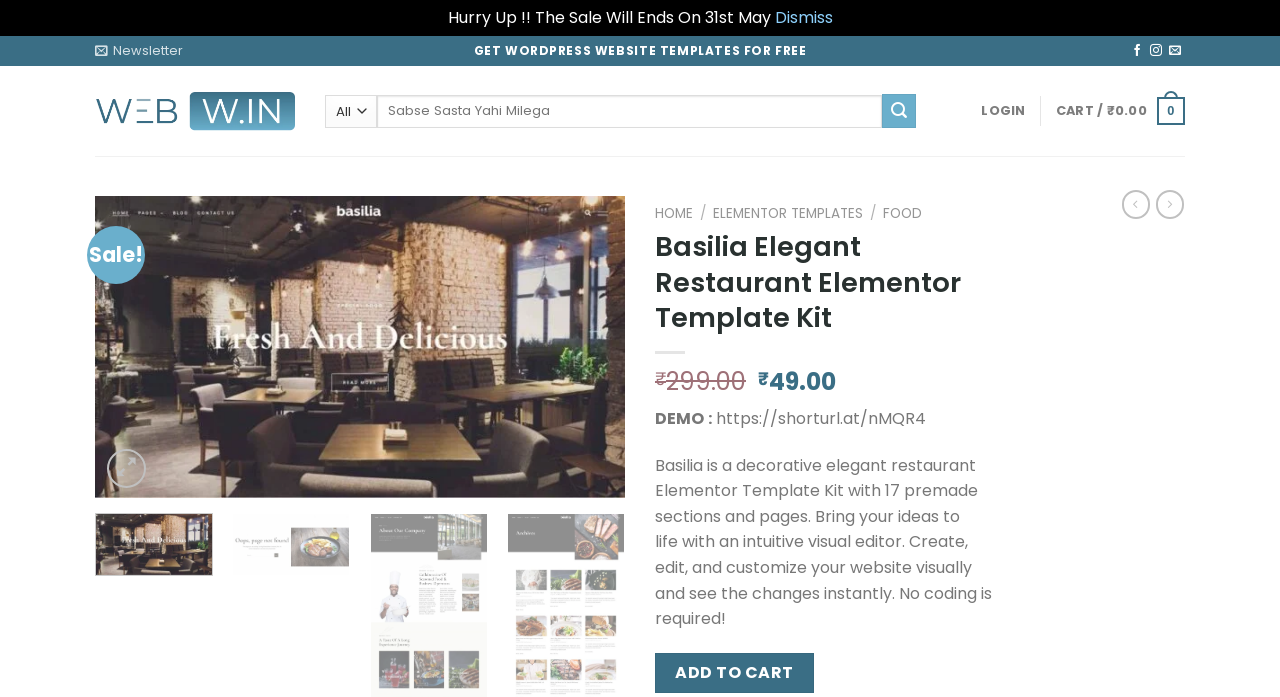Summarize the webpage with intricate details.

This webpage is about Basilia, an elegant restaurant Elementor Template Kit. At the top, there is a notification "Hurry Up!! The Sale Will Ends On 31st May" with a "Dismiss" link next to it. Below this notification, there are several links, including "Newsletter", "GET WORDPRESS WEBSITE TEMPLATES FOR FREE", and social media links to Facebook, Instagram, and an email address.

On the top-right corner, there is a search bar with a combobox and a submit button. Next to the search bar, there are links to "LOGIN" and "CART / ₹0.00 0". Below these links, there is a section with a "Sale!" label and a "Wishlist" button.

The main content of the webpage is a large image of the Basilia template kit, with a heading "Basilia Elegant Restaurant Elementor Template Kit" above it. Below the image, there are two links to the template kit, one of which is hidden. There are also "Previous" and "Next" buttons with arrow icons.

On the left side of the main content, there are several links, including "HOME", "ELEMENTOR TEMPLATES", "FOOD", and a link with a house icon. Below these links, there is a section with original and current prices of the template kit, which is on sale.

Further down, there is a "DEMO" label with a link to a demo page, followed by a description of the Basilia template kit, which is a decorative elegant restaurant template with 17 premade sections and pages. The description also mentions the intuitive visual editor and the ability to create, edit, and customize the website visually without coding.

Finally, there is an "ADD TO CART" button at the bottom of the page, along with some icons and links to share the page on social media.